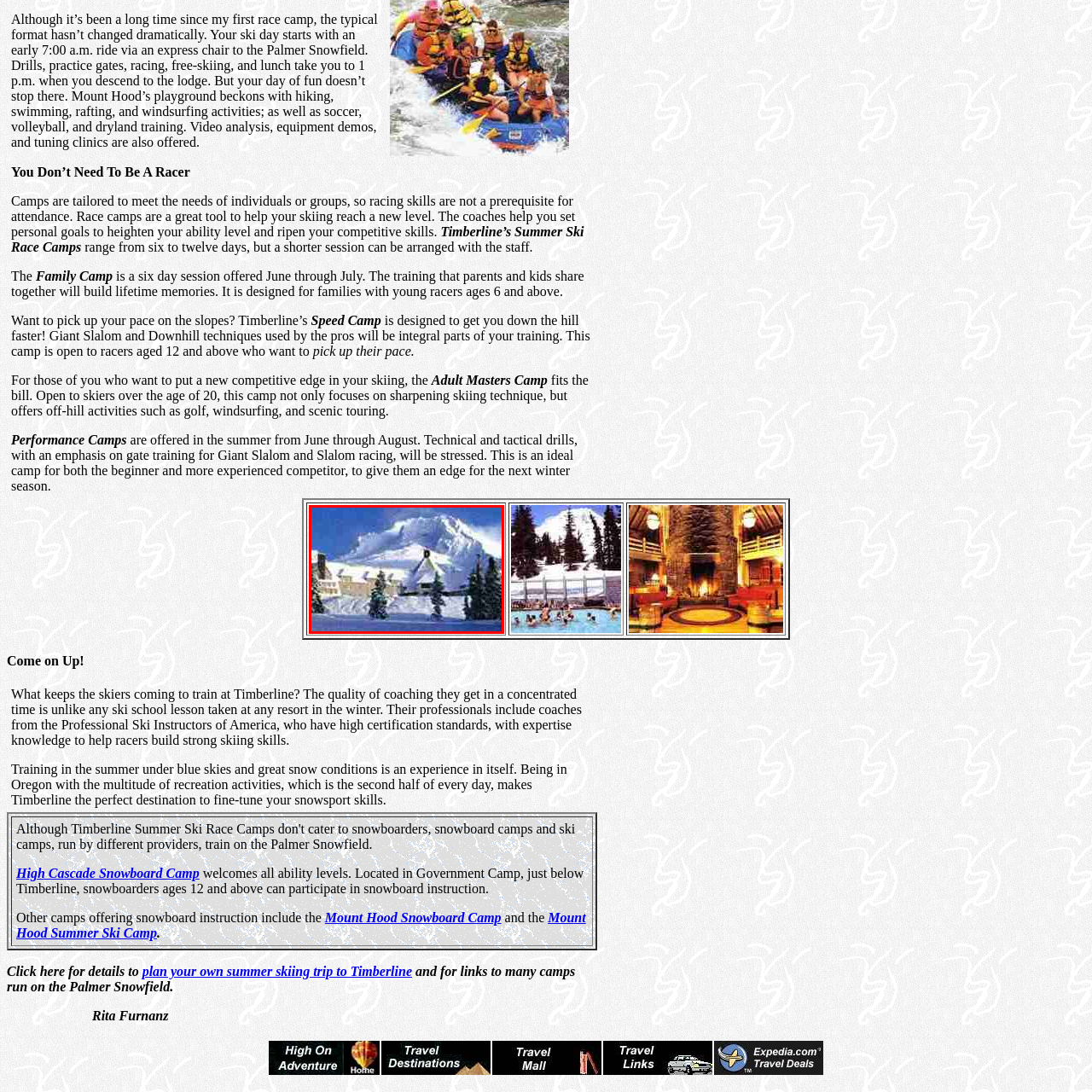What is the name of the mountain in the background? View the image inside the red bounding box and respond with a concise one-word or short-phrase answer.

Mount Hood